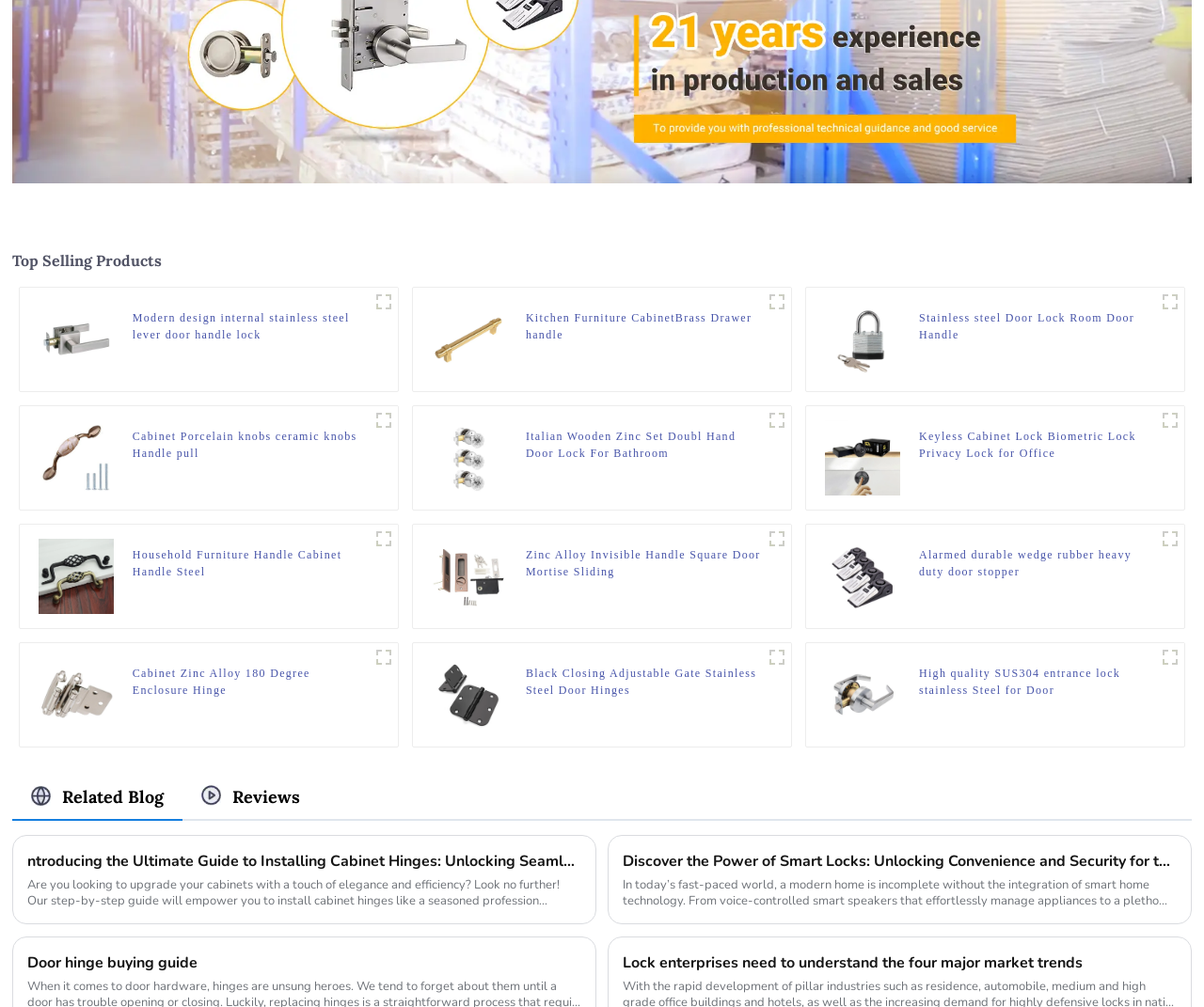Given the description of the UI element: "Door hinge buying guide", predict the bounding box coordinates in the form of [left, top, right, bottom], with each value being a float between 0 and 1.

[0.022, 0.945, 0.483, 0.967]